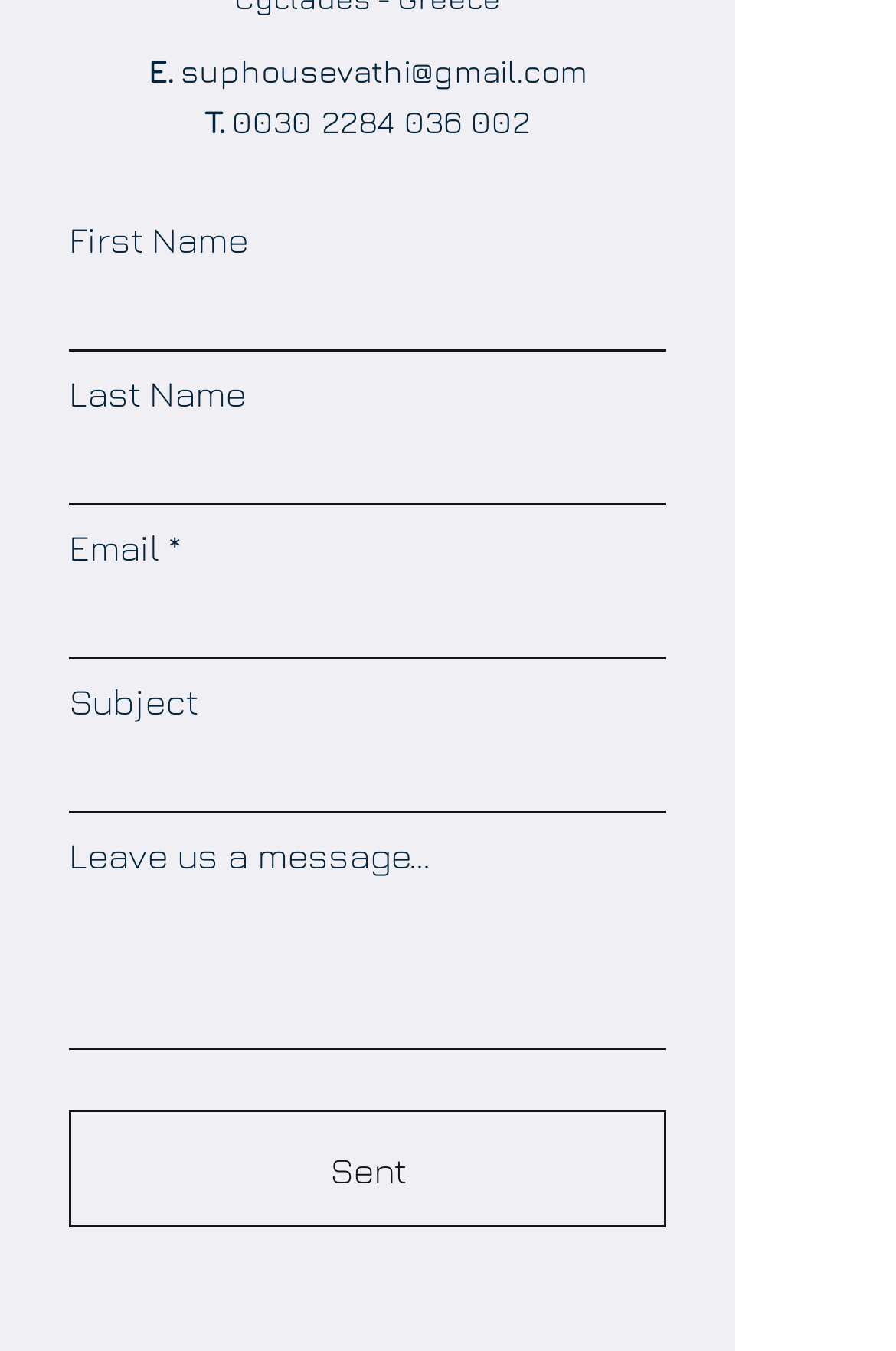Find the bounding box coordinates of the clickable region needed to perform the following instruction: "Input email". The coordinates should be provided as four float numbers between 0 and 1, i.e., [left, top, right, bottom].

[0.077, 0.419, 0.744, 0.489]